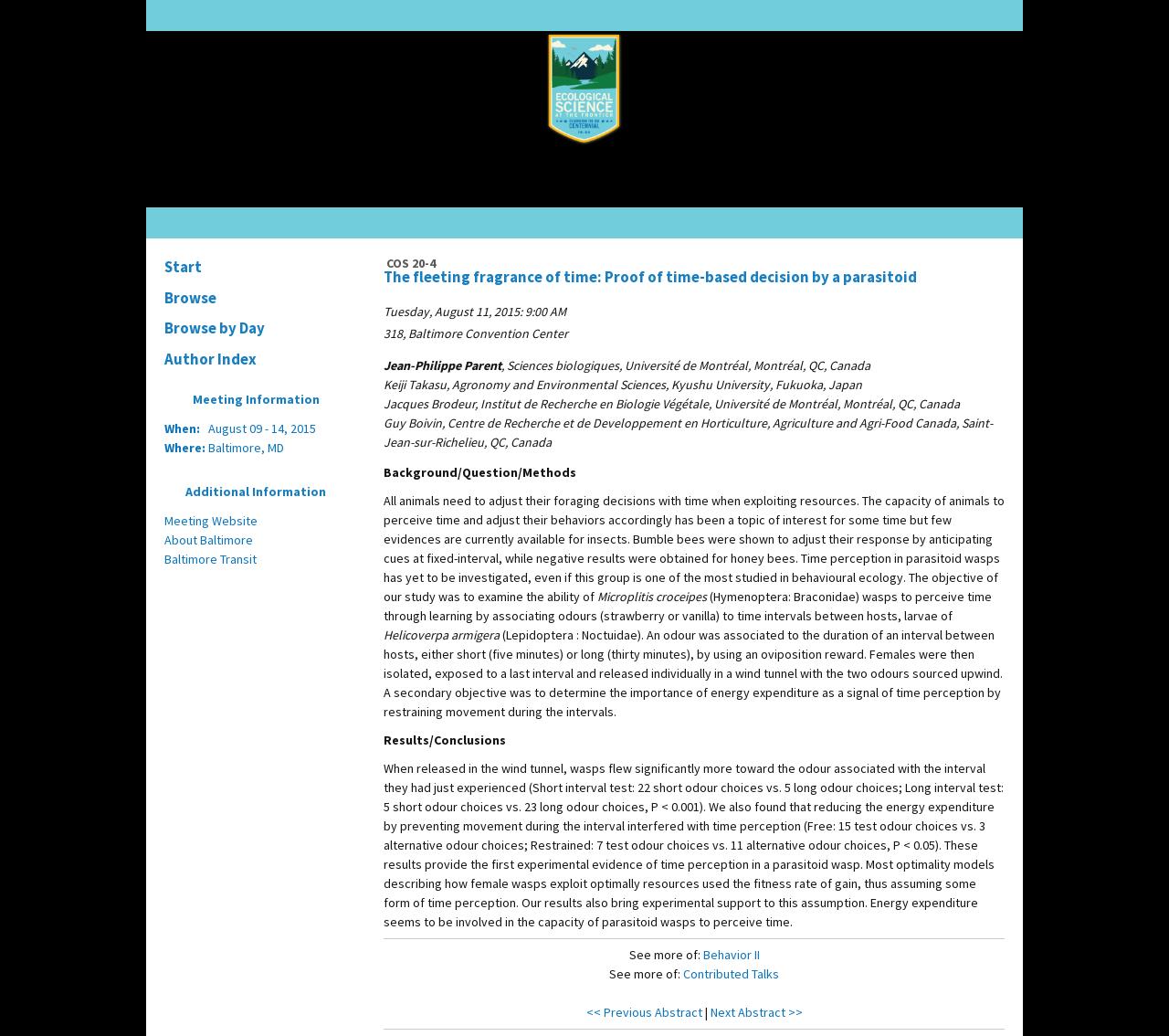Please give the bounding box coordinates of the area that should be clicked to fulfill the following instruction: "Click the 'hughgibbons@just1.org.uk' email link". The coordinates should be in the format of four float numbers from 0 to 1, i.e., [left, top, right, bottom].

None